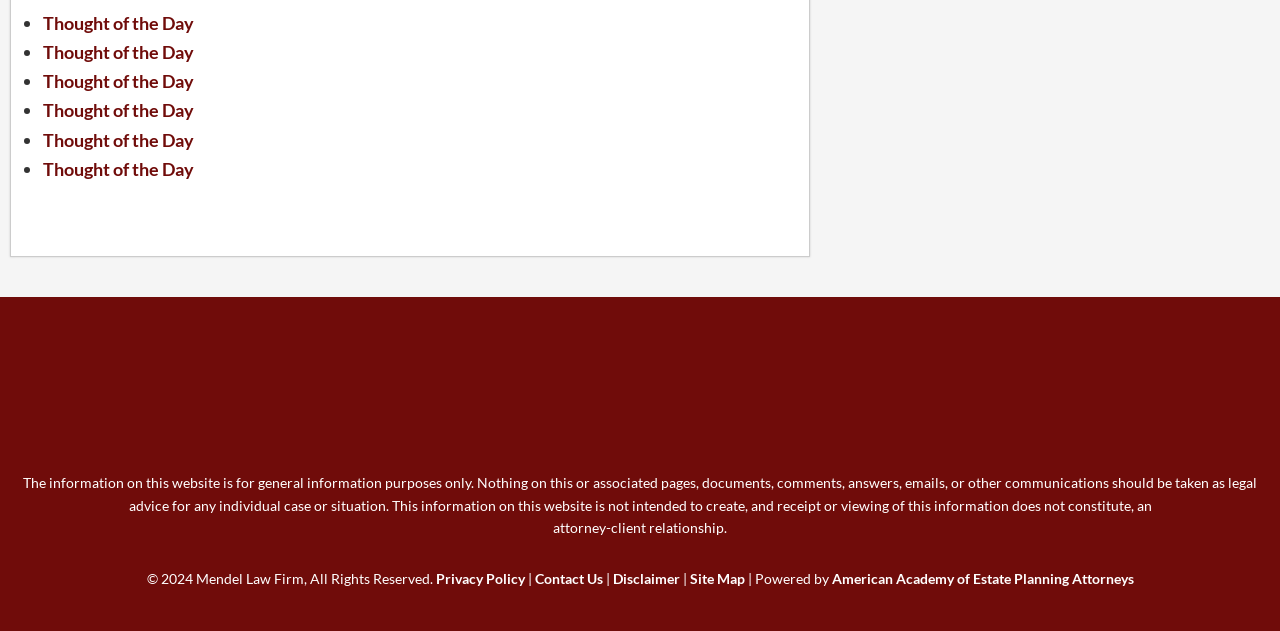What is the name of the law firm?
Refer to the image and respond with a one-word or short-phrase answer.

The Mendel Law Firm